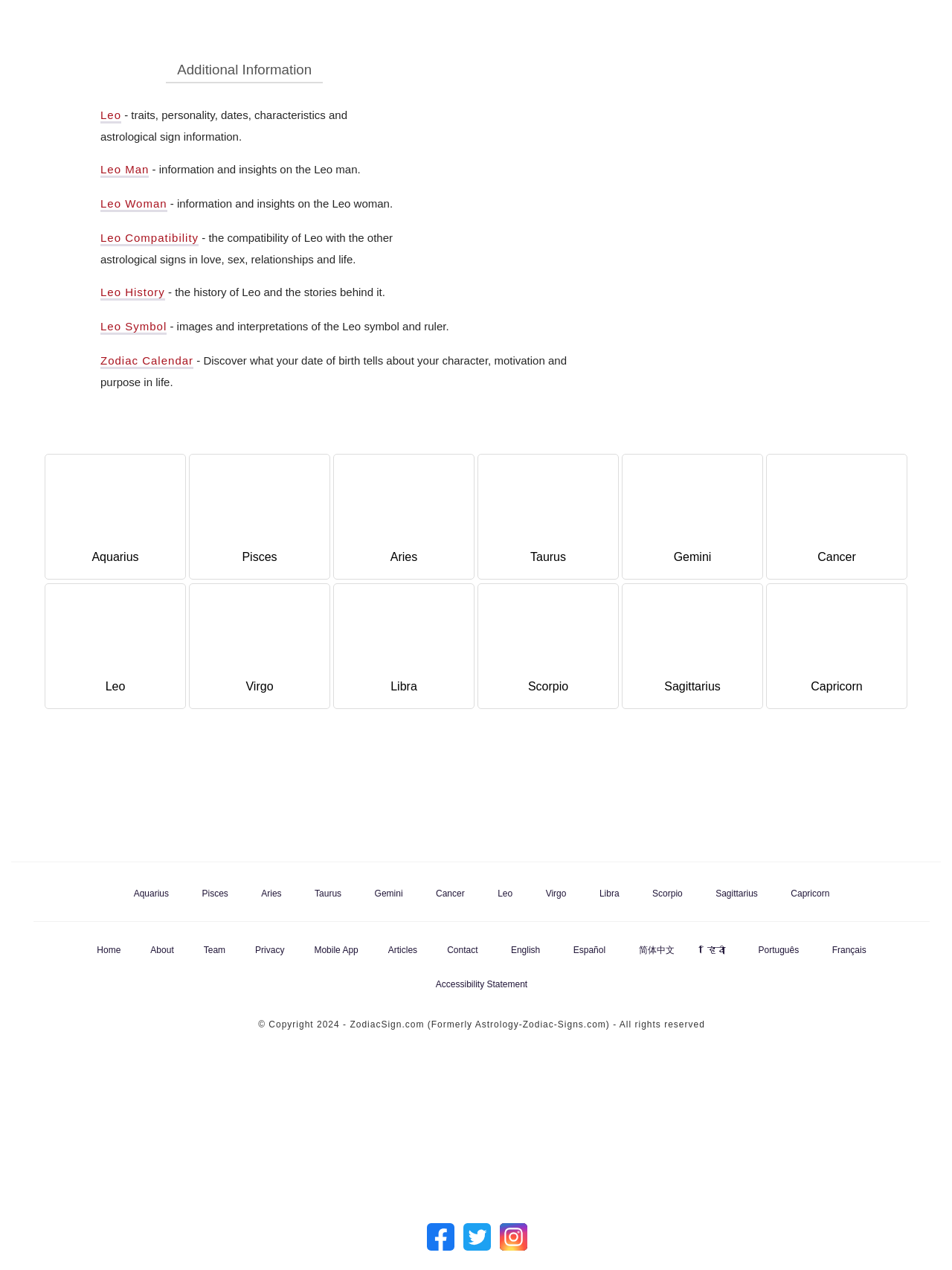Identify the bounding box coordinates of the section that should be clicked to achieve the task described: "Check Leo Compatibility".

[0.105, 0.182, 0.209, 0.194]